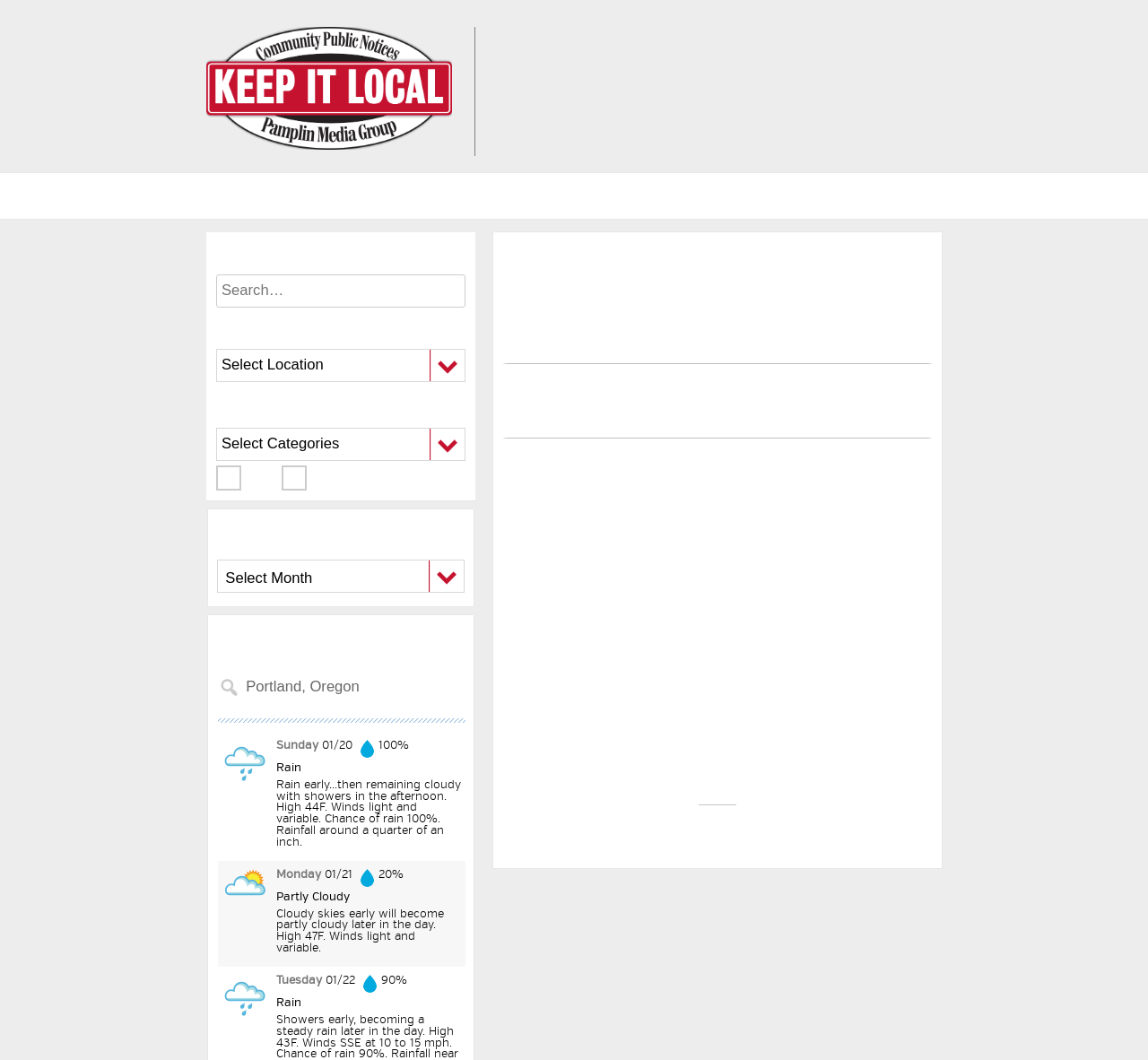Locate the bounding box coordinates of the area where you should click to accomplish the instruction: "Select a location".

[0.188, 0.329, 0.405, 0.36]